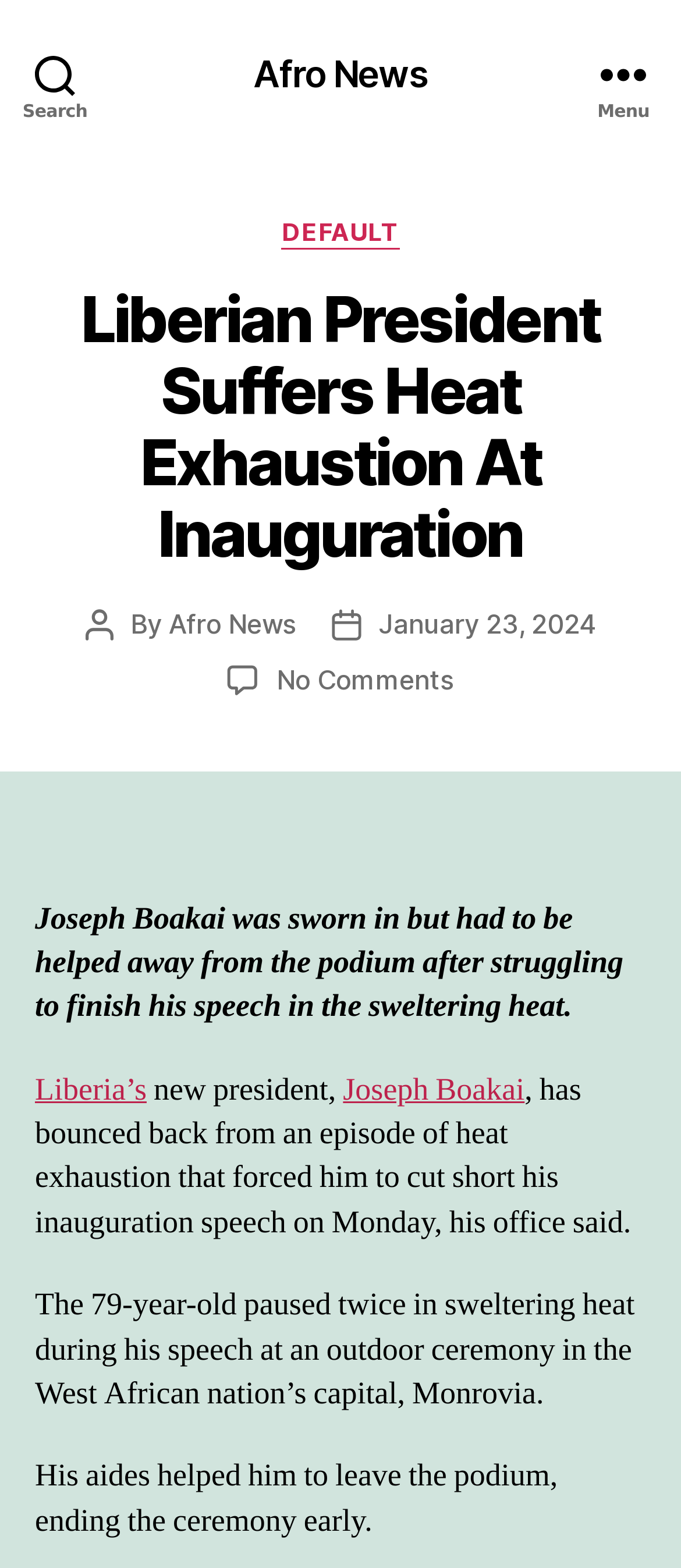Locate the bounding box coordinates of the element to click to perform the following action: 'Open the menu'. The coordinates should be given as four float values between 0 and 1, in the form of [left, top, right, bottom].

[0.831, 0.0, 1.0, 0.094]